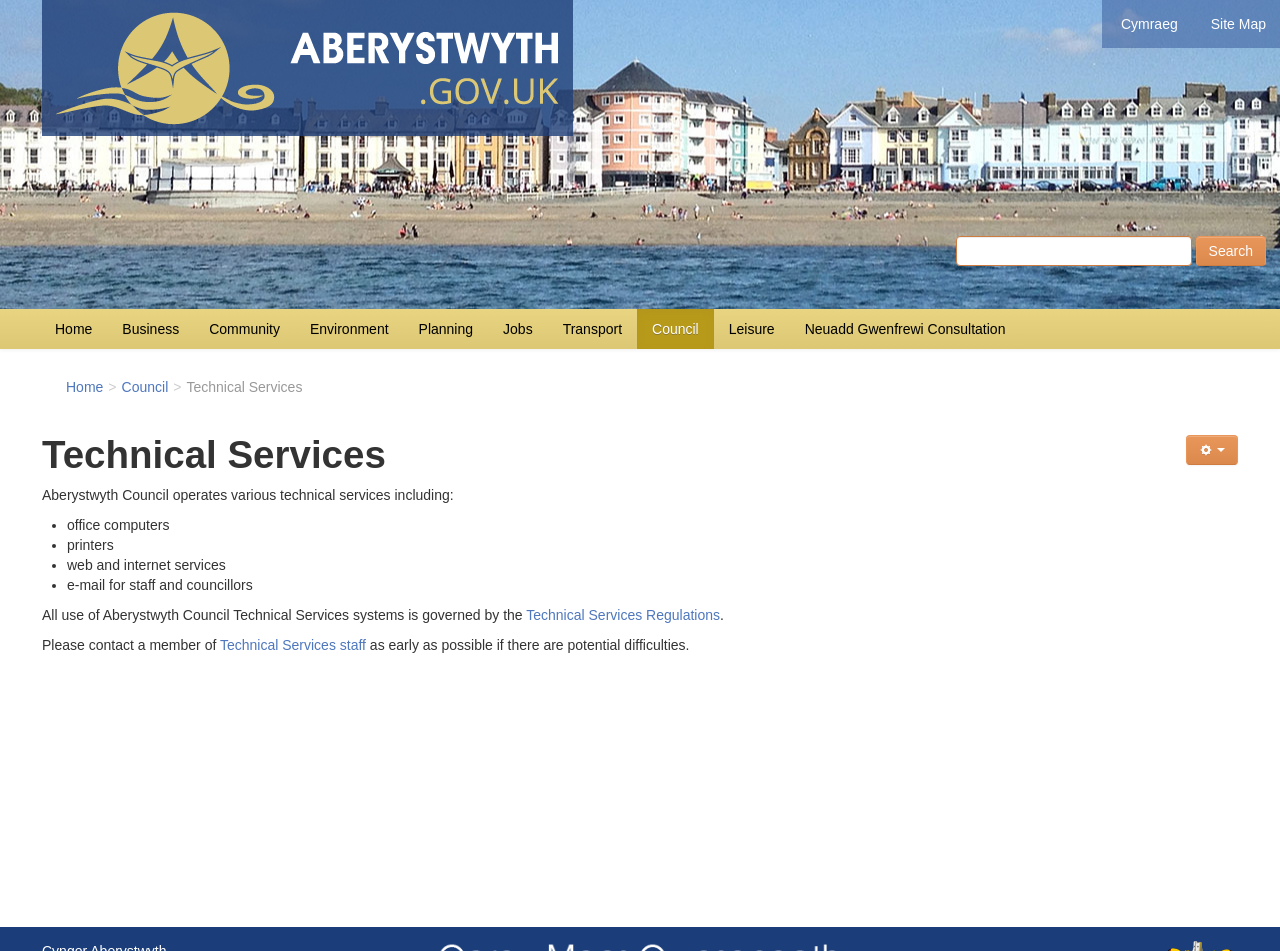Locate the bounding box coordinates of the element you need to click to accomplish the task described by this instruction: "Go to the home page".

[0.031, 0.325, 0.084, 0.367]